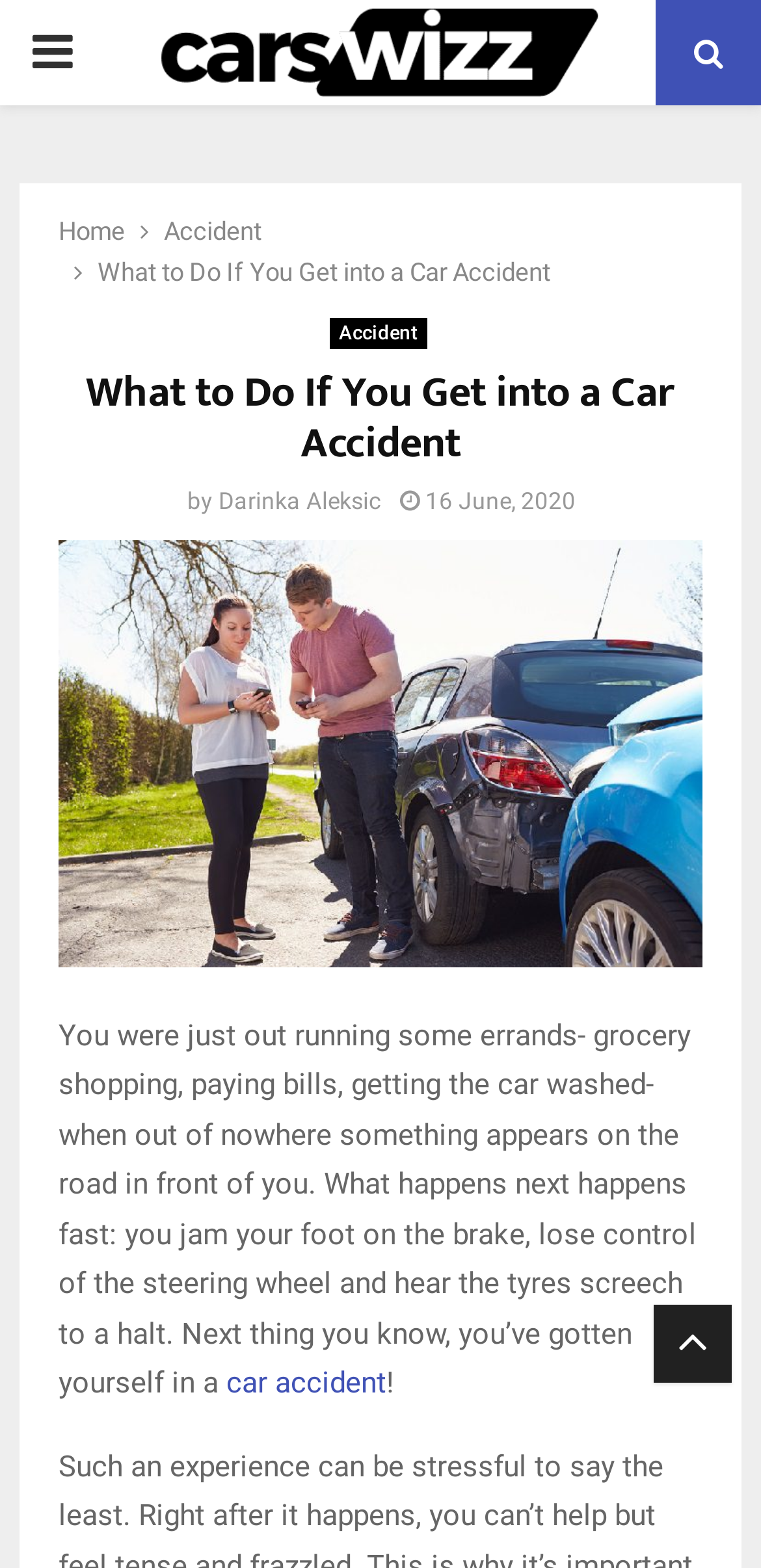What is the author of the article?
Analyze the screenshot and provide a detailed answer to the question.

The author's name can be found in the article's metadata, specifically in the section that says 'by' followed by the author's name, which is Darinka Aleksic.